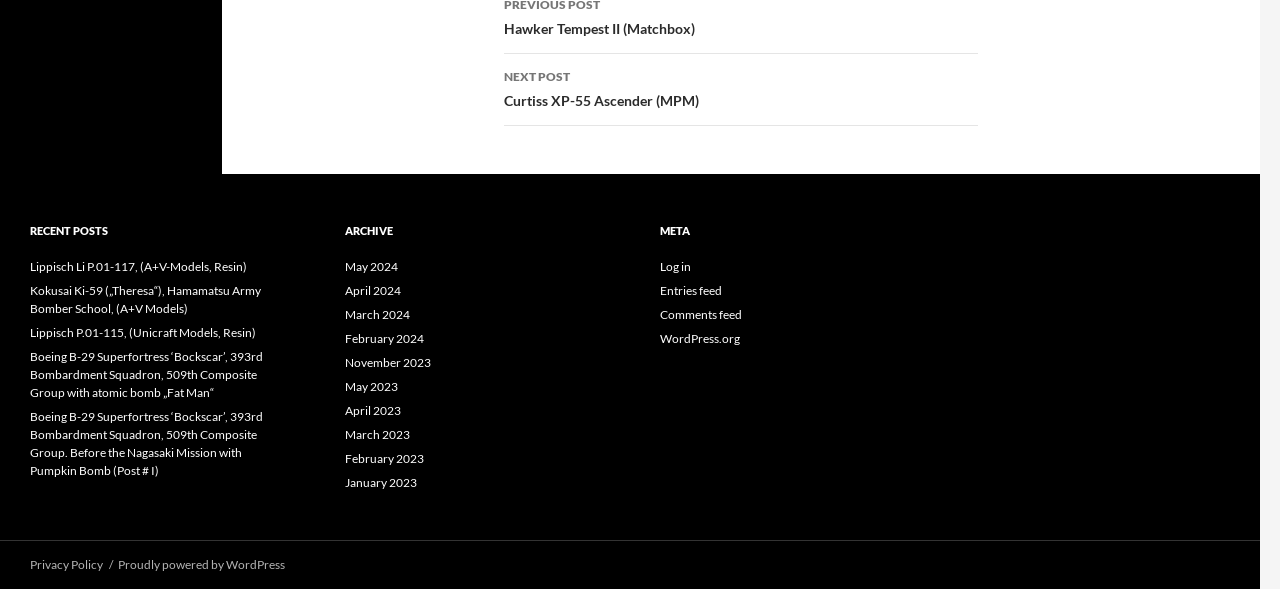What is the name of the recent post with atomic bomb?
Please respond to the question thoroughly and include all relevant details.

I found the answer by looking at the navigation section 'Recent Posts' and checking the links. One of the links mentions 'Boeing B-29 Superfortress ‘Bockscar’, 393rd Bombardment Squadron, 509th Composite Group with atomic bomb „Fat Man“'.